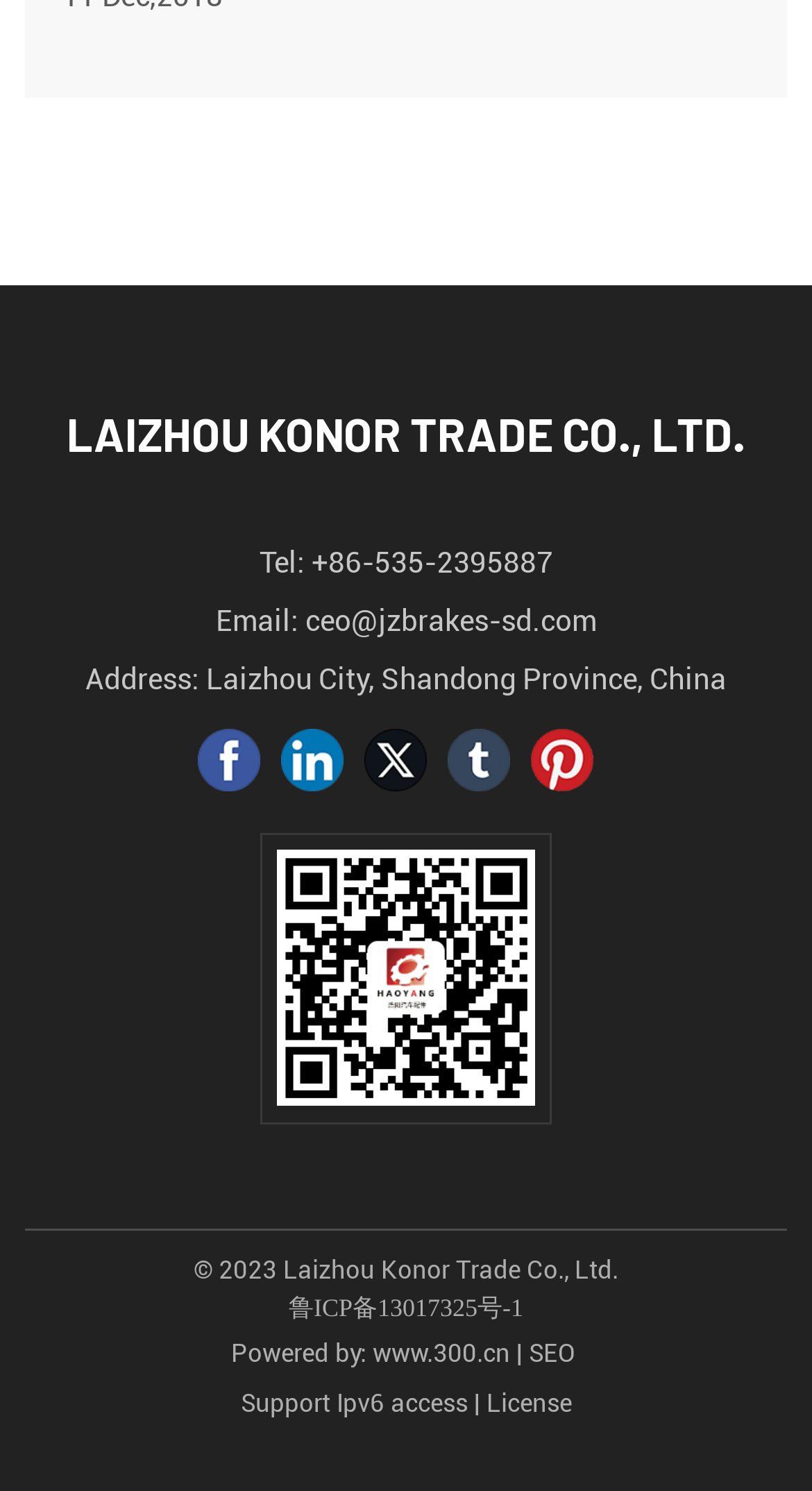Show me the bounding box coordinates of the clickable region to achieve the task as per the instruction: "View the website's SEO information".

[0.651, 0.898, 0.715, 0.917]